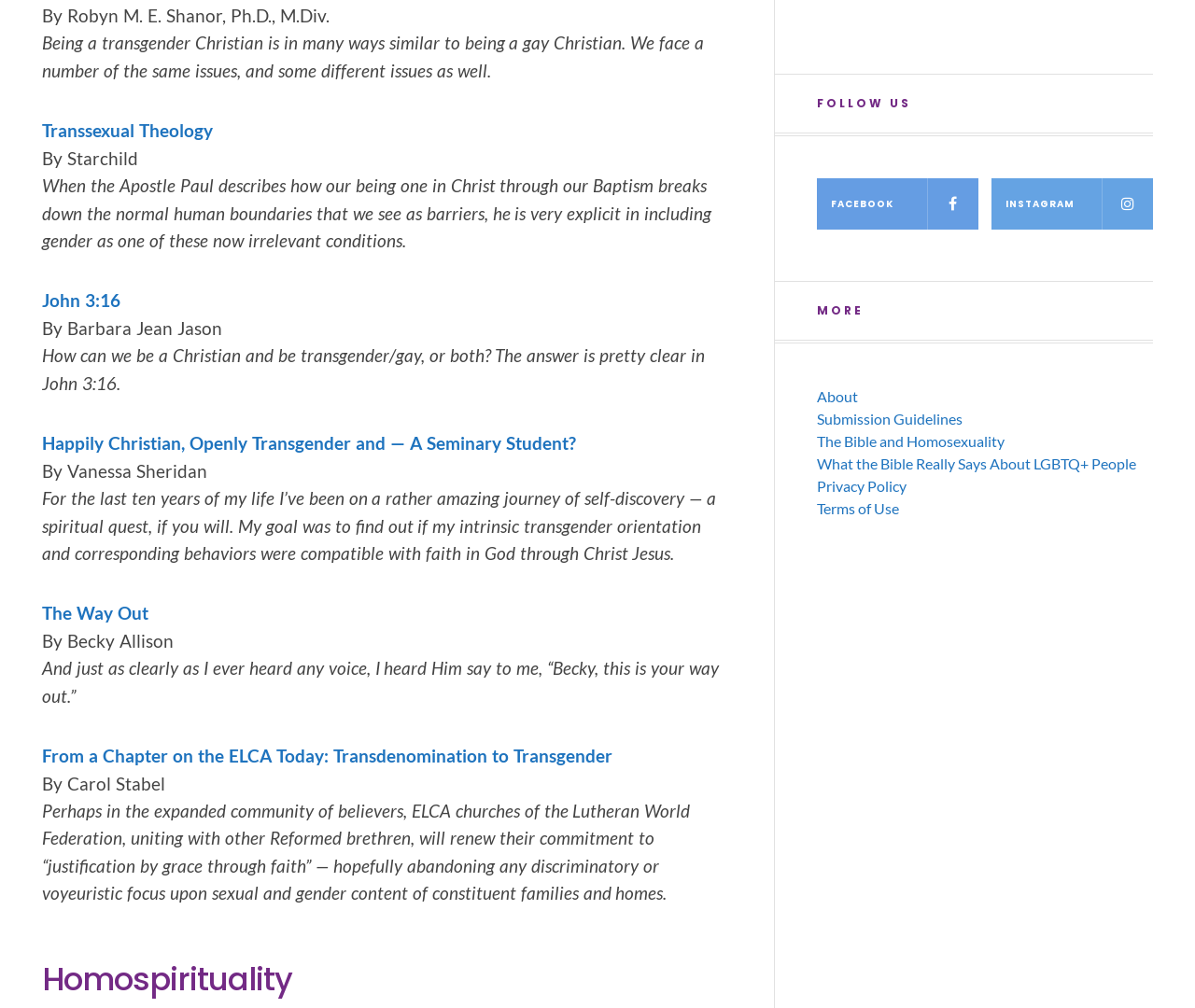Locate the UI element described by Privacy Policy and provide its bounding box coordinates. Use the format (top-left x, top-left y, bottom-right x, bottom-right y) with all values as floating point numbers between 0 and 1.

[0.684, 0.491, 0.759, 0.509]